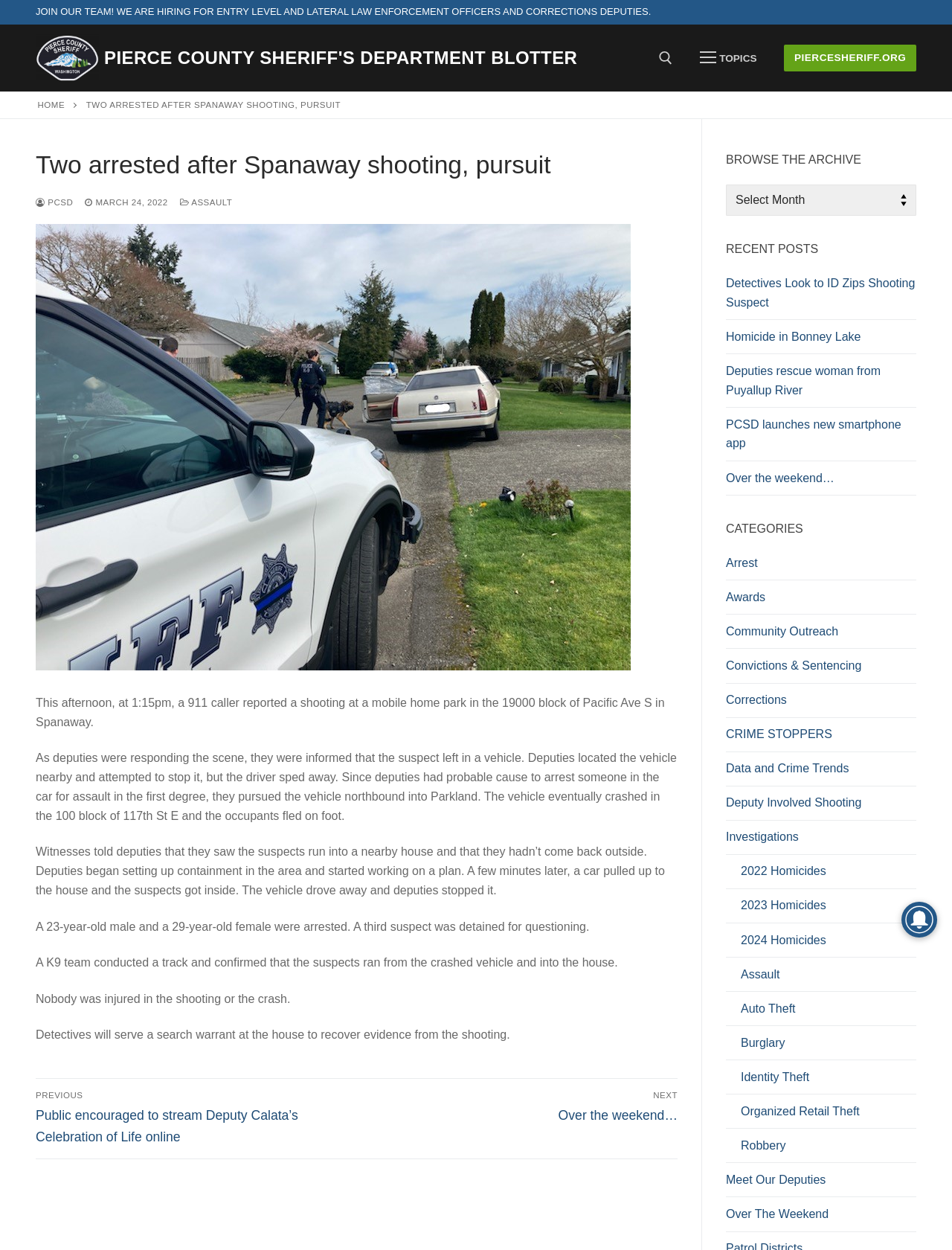Give a concise answer using only one word or phrase for this question:
What is the purpose of the search box?

To search for posts